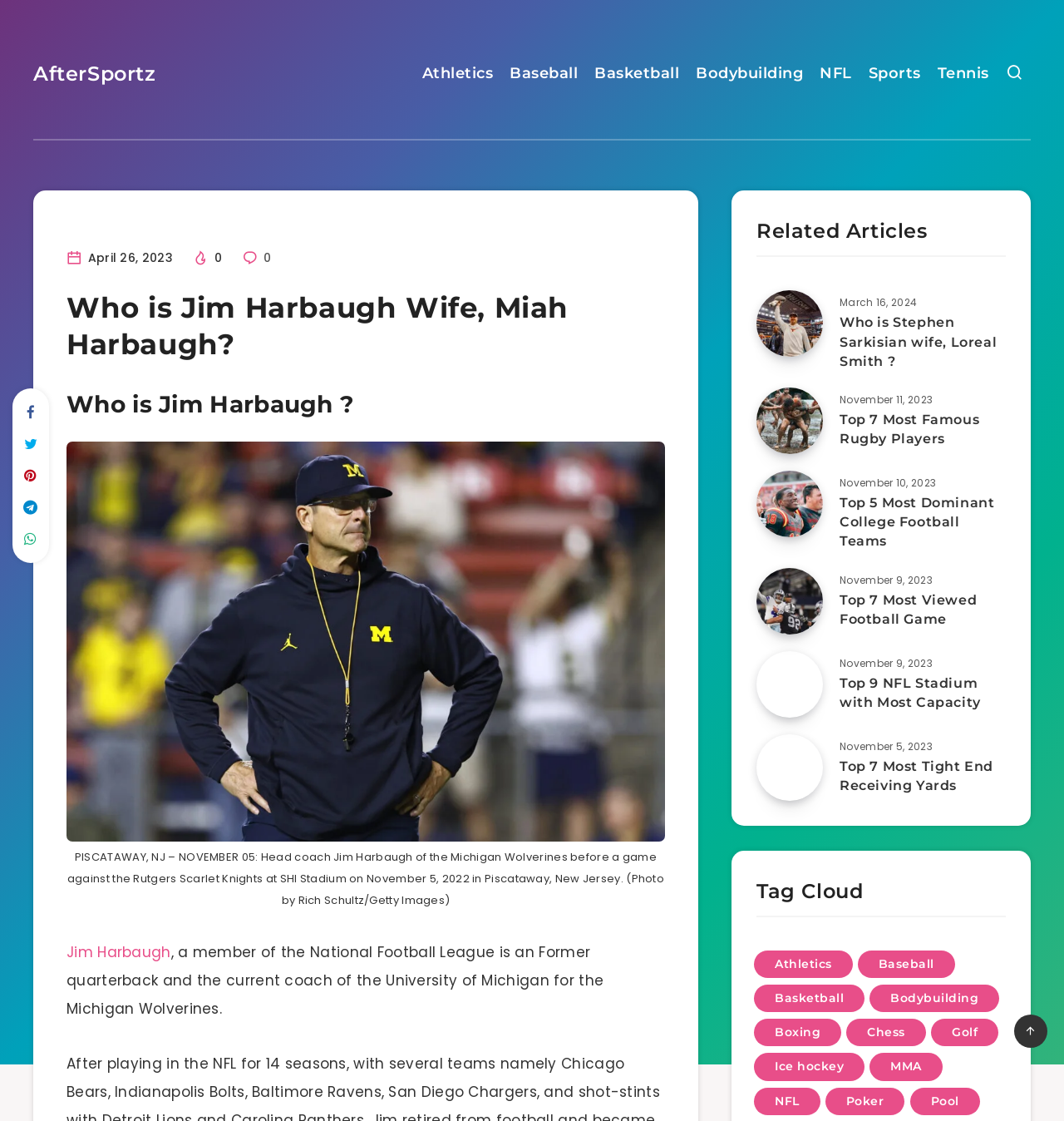Please locate the clickable area by providing the bounding box coordinates to follow this instruction: "Click on the 'Athletics' link".

[0.396, 0.056, 0.463, 0.079]